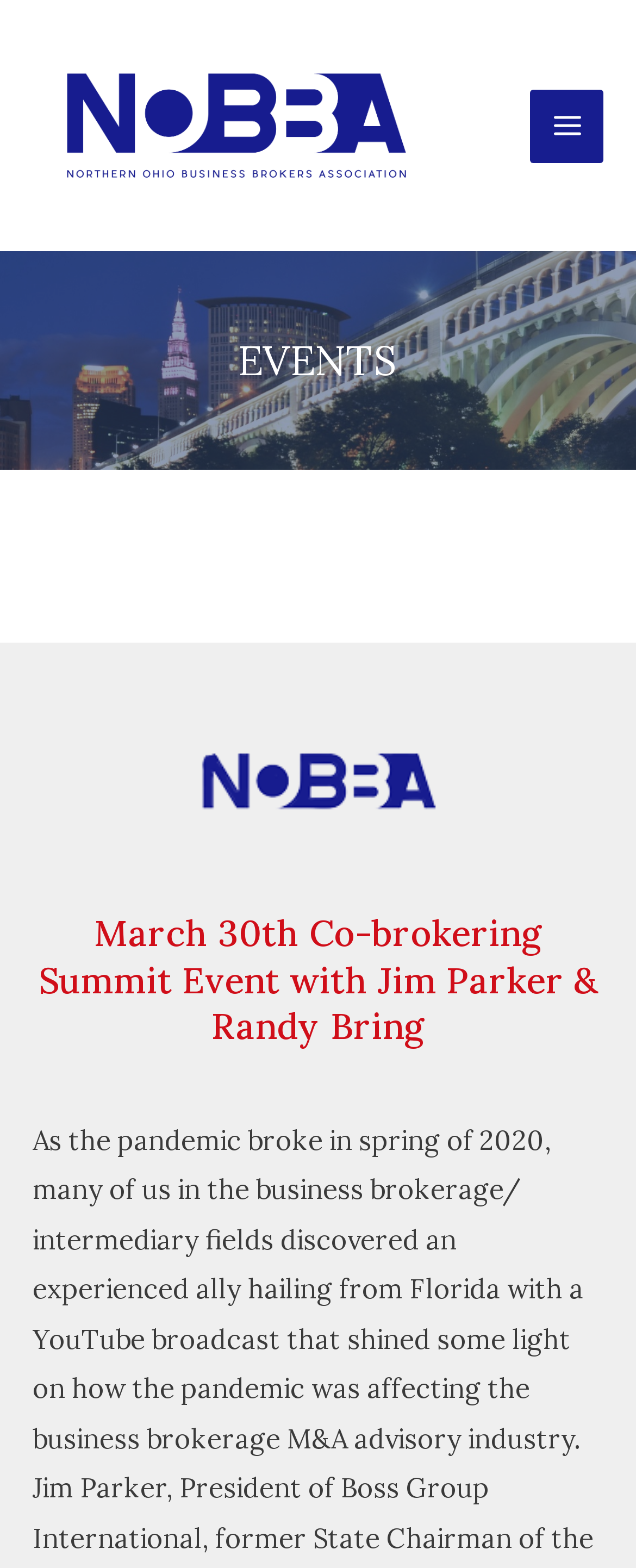What is the organization hosting the event?
Based on the visual details in the image, please answer the question thoroughly.

There is a link at the top of the webpage that says 'NOBBA', which suggests that NOBBA is the organization hosting the event.